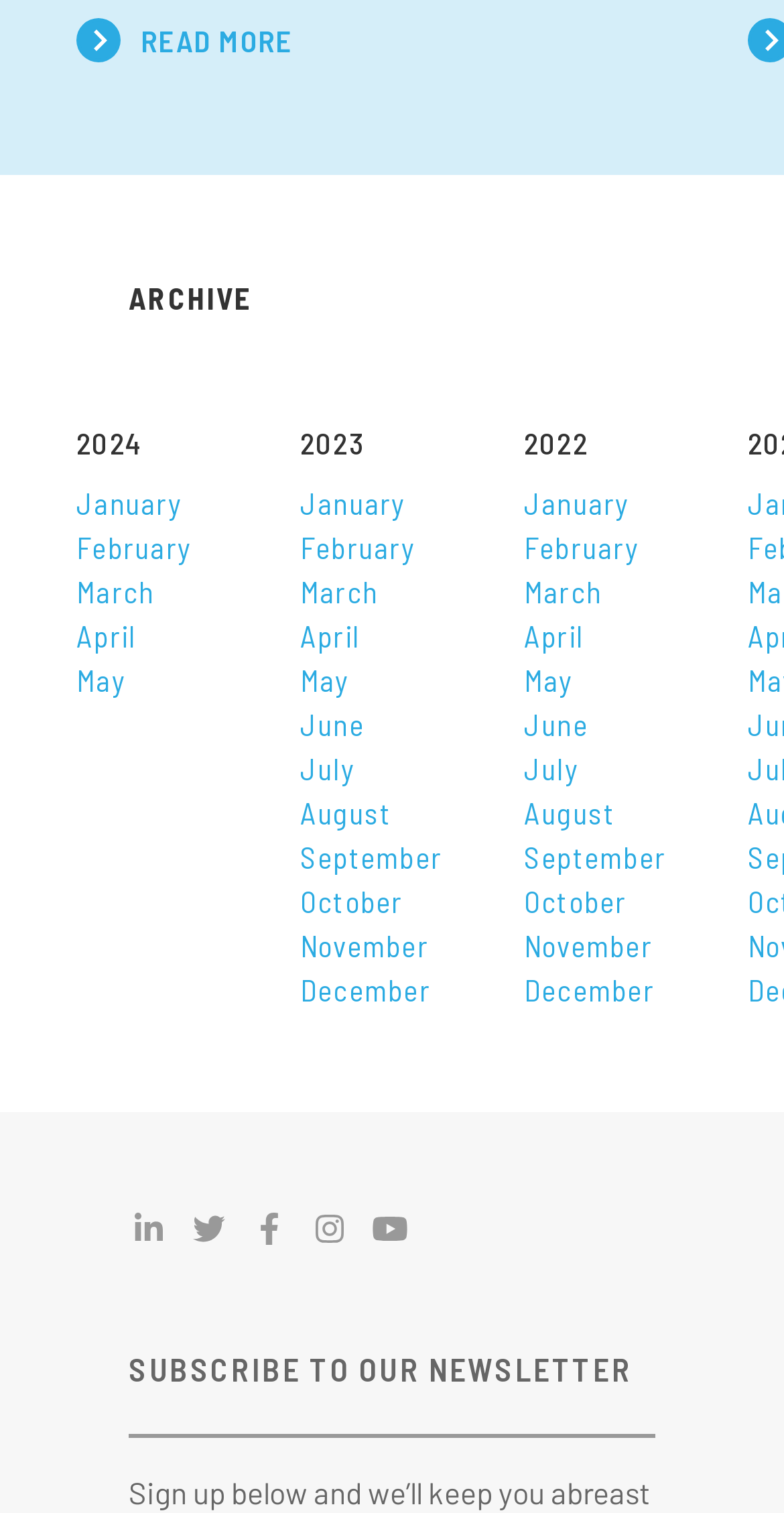Find the bounding box coordinates of the element I should click to carry out the following instruction: "View United Global Capital's LinkedIn Page".

[0.164, 0.801, 0.215, 0.823]